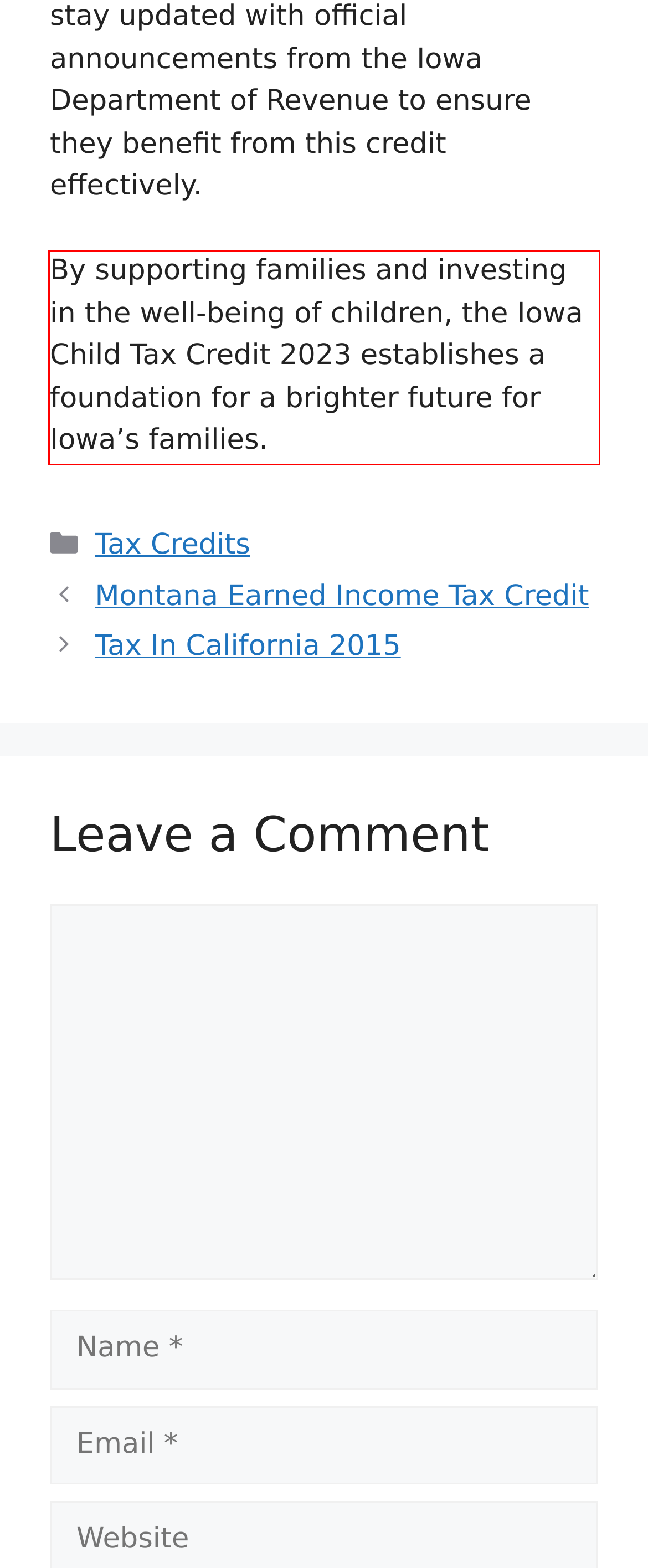Using the provided webpage screenshot, identify and read the text within the red rectangle bounding box.

By supporting families and investing in the well-being of children, the Iowa Child Tax Credit 2023 establishes a foundation for a brighter future for Iowa’s families.